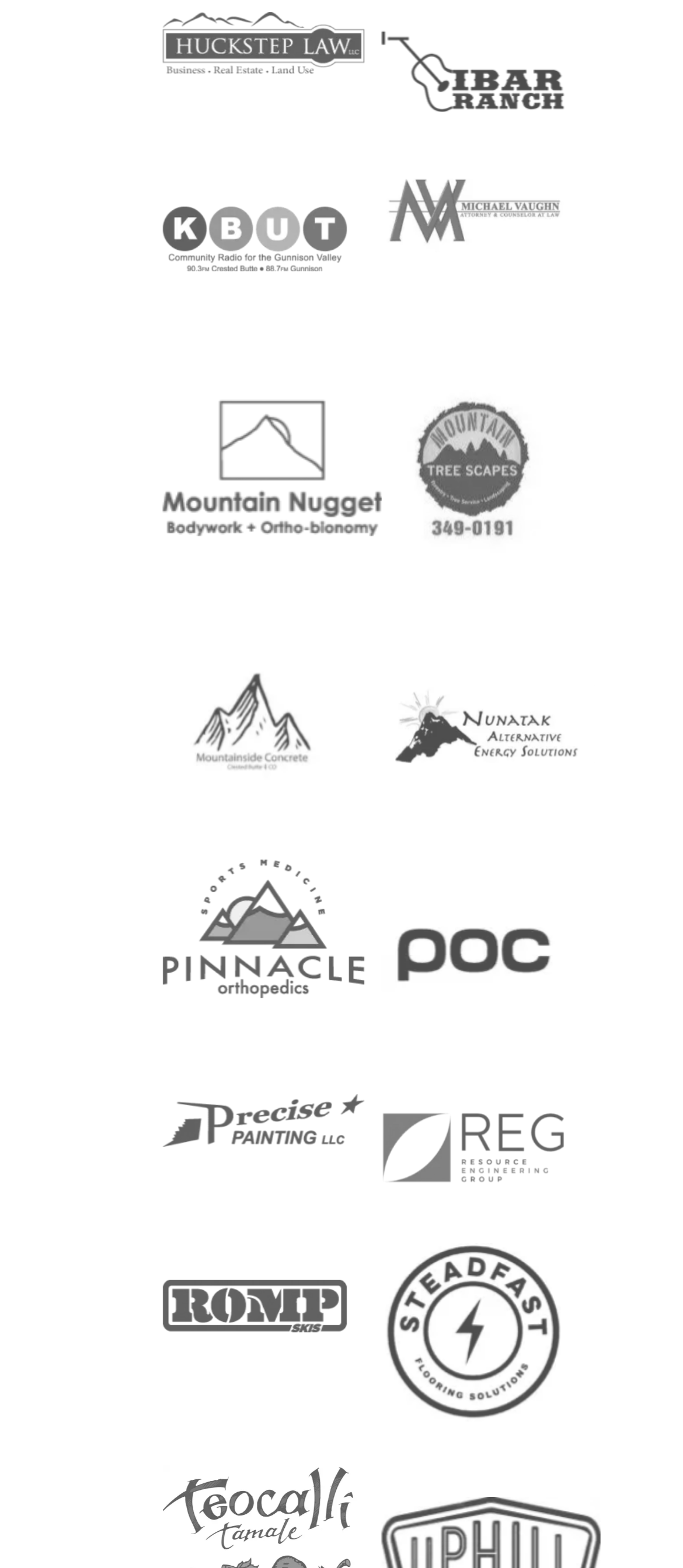What is the name of the last link on the webpage?
Using the image, respond with a single word or phrase.

Steadfast Flooring